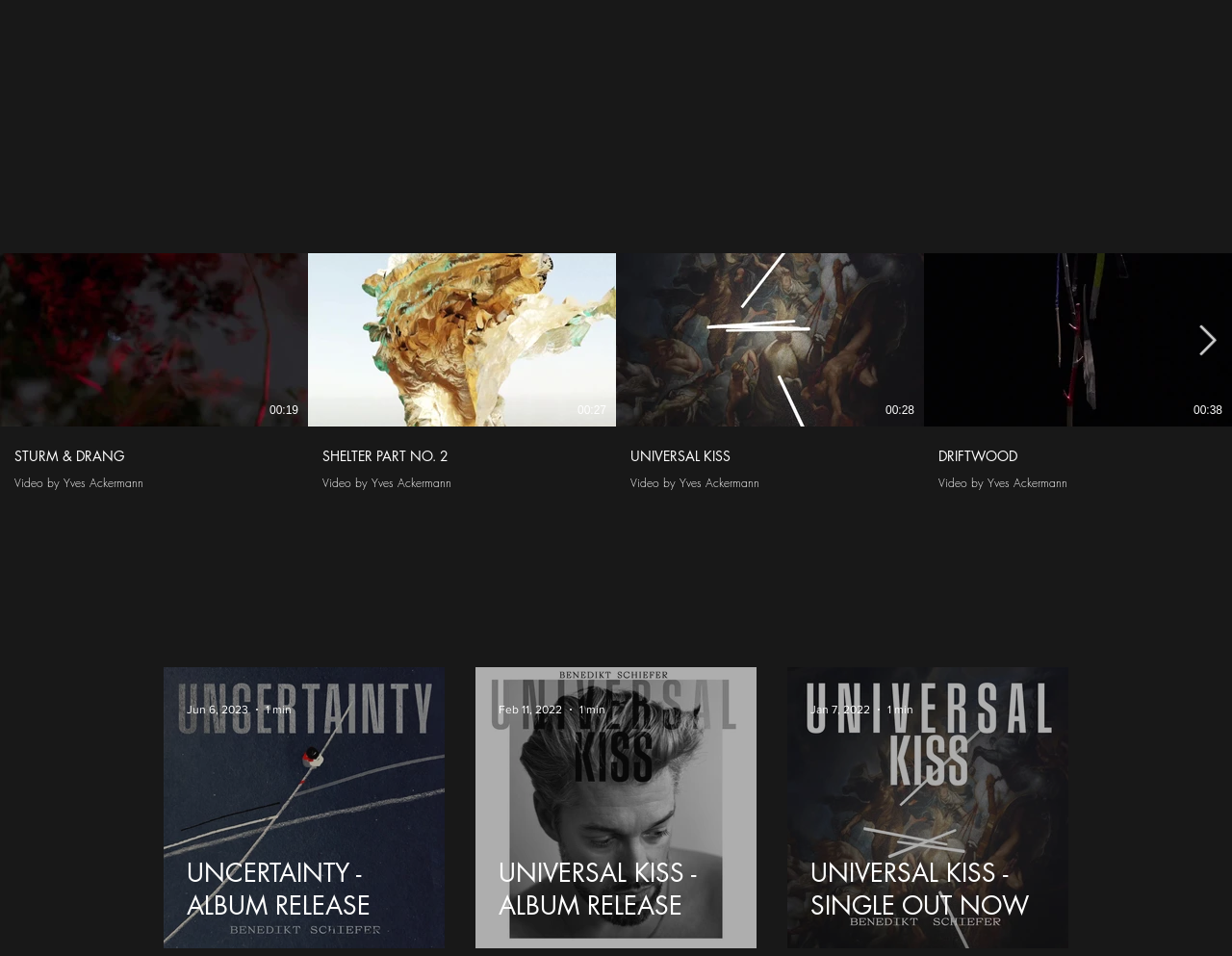Using the details from the image, please elaborate on the following question: What is the title of the first video?

The title of the first video can be found in the generic element with the description 'STURM & DRANG'. This element contains an image, play button, and duration, indicating that it is a video thumbnail.